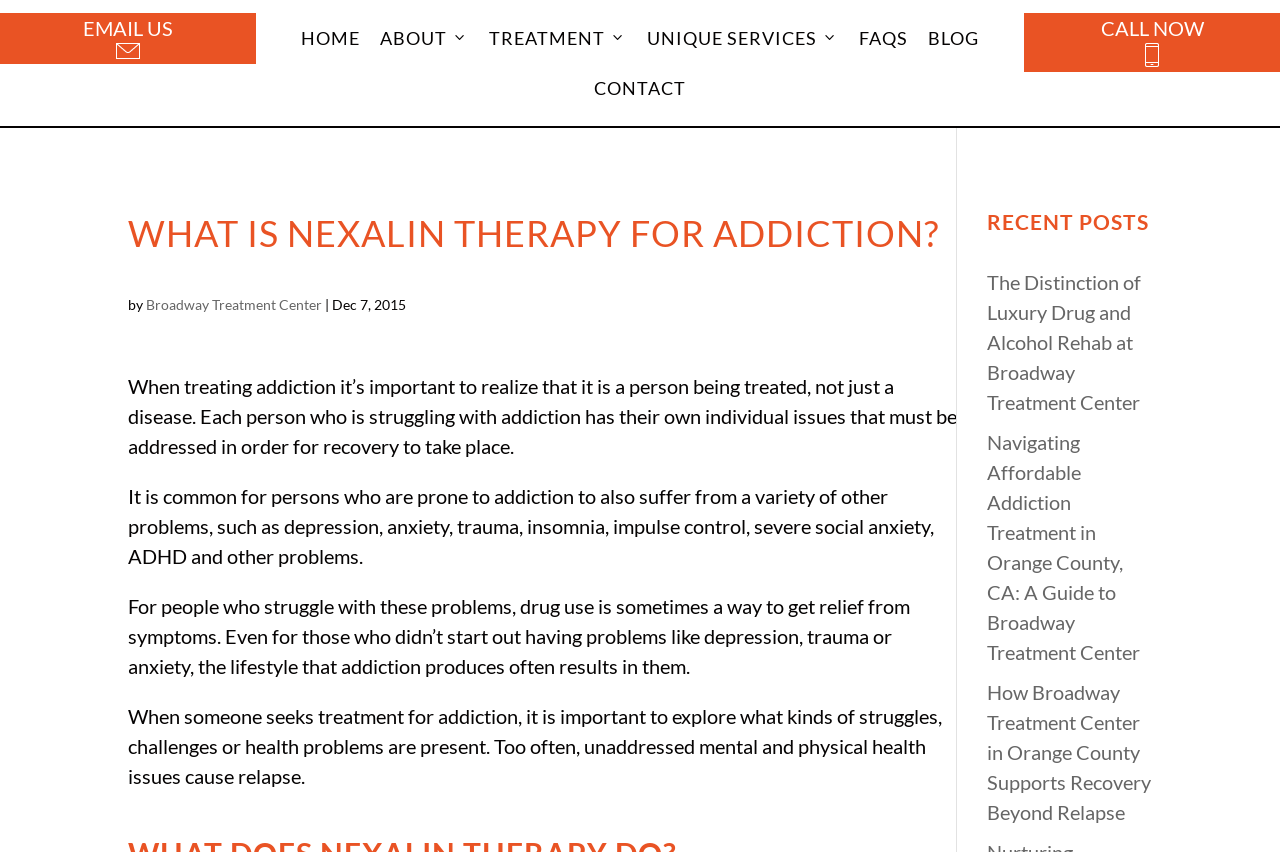Please provide the bounding box coordinates for the element that needs to be clicked to perform the instruction: "Learn more about Nexalin therapy for addiction". The coordinates must consist of four float numbers between 0 and 1, formatted as [left, top, right, bottom].

[0.1, 0.241, 0.748, 0.316]